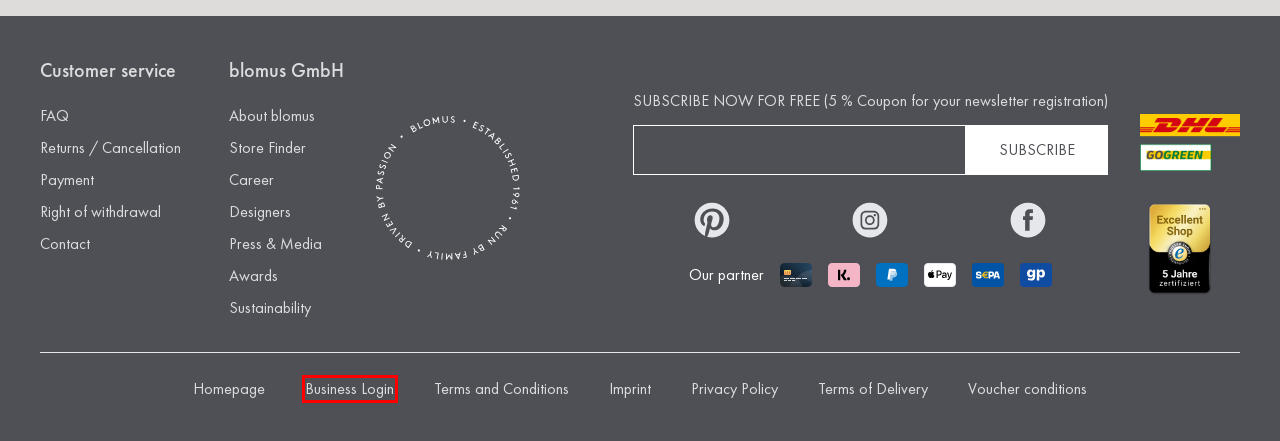You see a screenshot of a webpage with a red bounding box surrounding an element. Pick the webpage description that most accurately represents the new webpage after interacting with the element in the red bounding box. The options are:
A. blomus Onlineshop - shop online - safe & easy
B. Login
C. Contact
D. Jobs at blomus - send your job application now!
E. Payment methods
F. Voucher Conditions
G. Frequently Asked Questions – Get Answers to Your Queries
H. Store locator

B